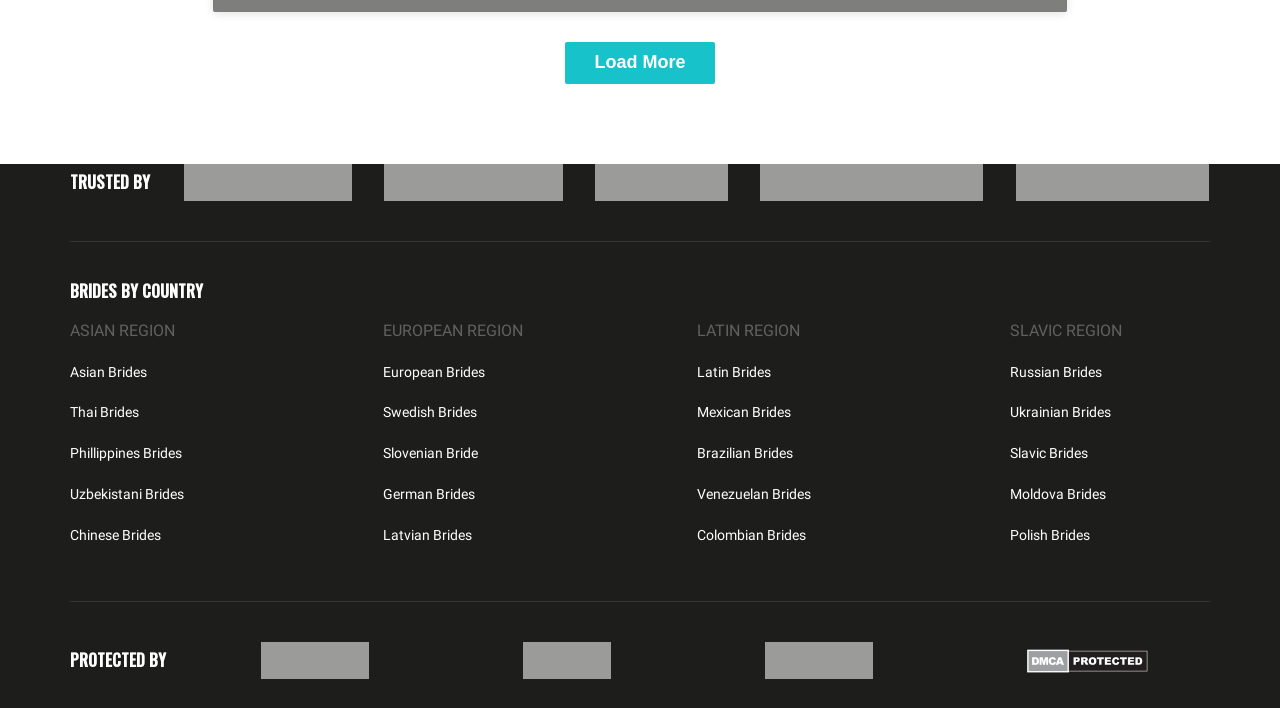Refer to the screenshot and give an in-depth answer to this question: How many links are under the 'Asian Region' category?

The 'Asian Region' category has five links: Asian Brides, Thai Brides, Philippines Brides, Uzbekistani Brides, and Chinese Brides, each with its own bounding box coordinate and text description.